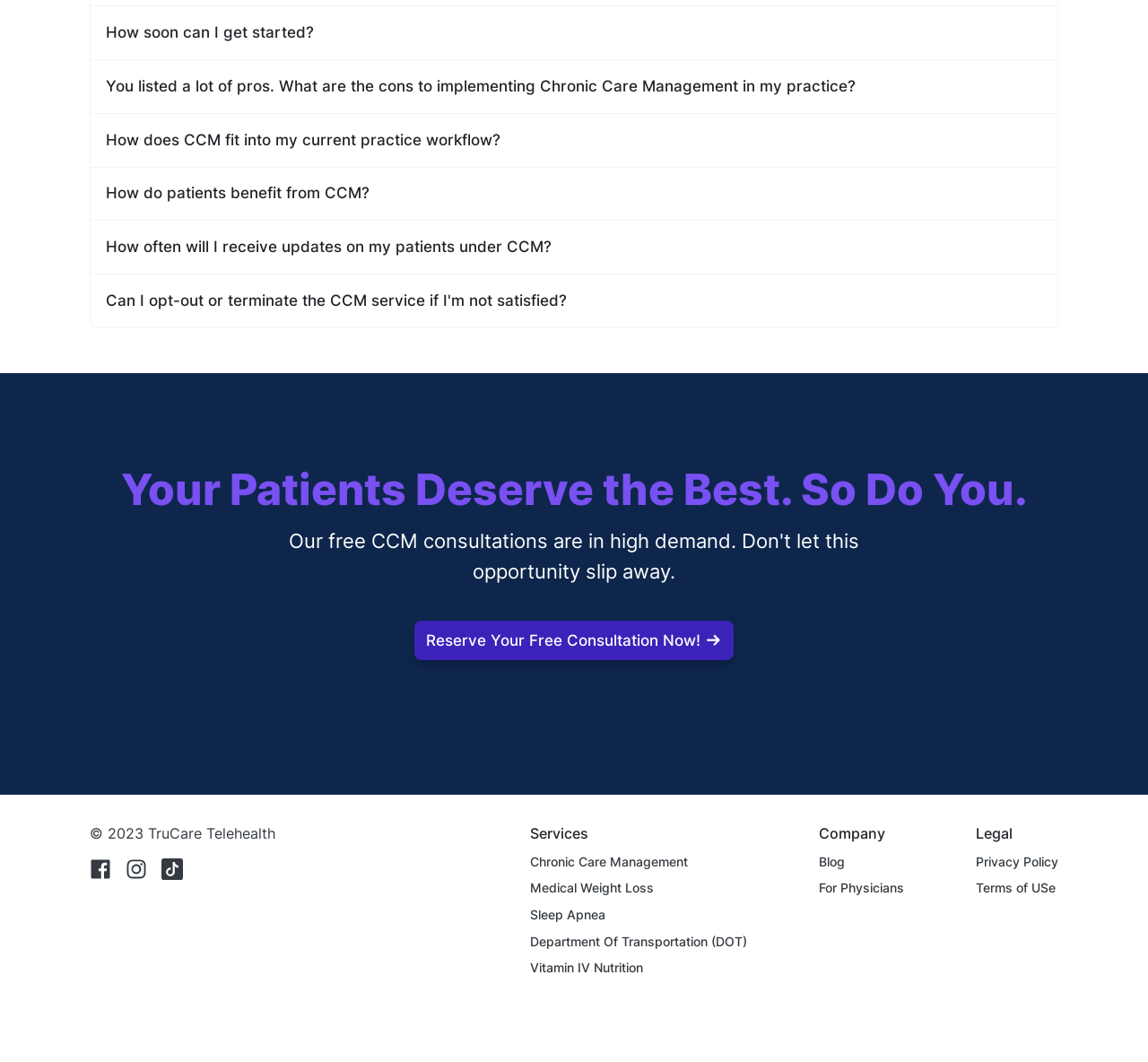Please specify the bounding box coordinates of the clickable region necessary for completing the following instruction: "Click the 'Privacy Policy' link". The coordinates must consist of four float numbers between 0 and 1, i.e., [left, top, right, bottom].

[0.85, 0.796, 0.922, 0.827]